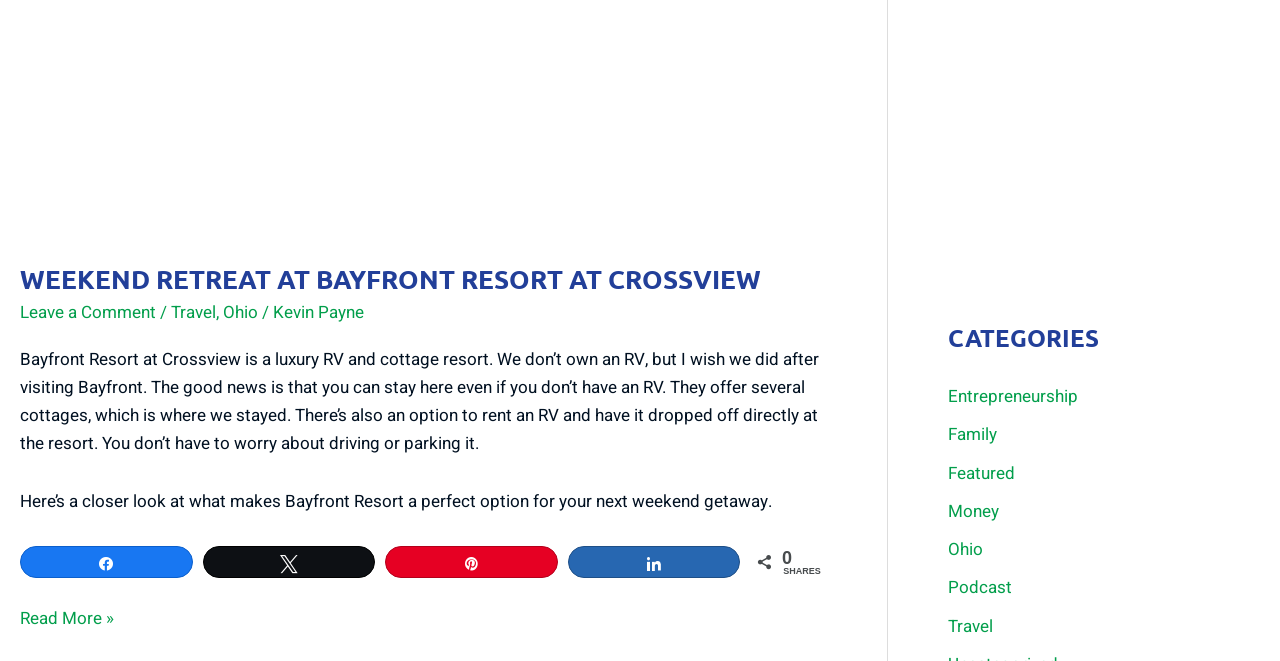What is the category of the article under 'CATEGORIES'?
Using the image, provide a detailed and thorough answer to the question.

The article is categorized under 'Travel' as it is about a weekend retreat at Bayfront Resort at Crossview, which is a travel-related topic.